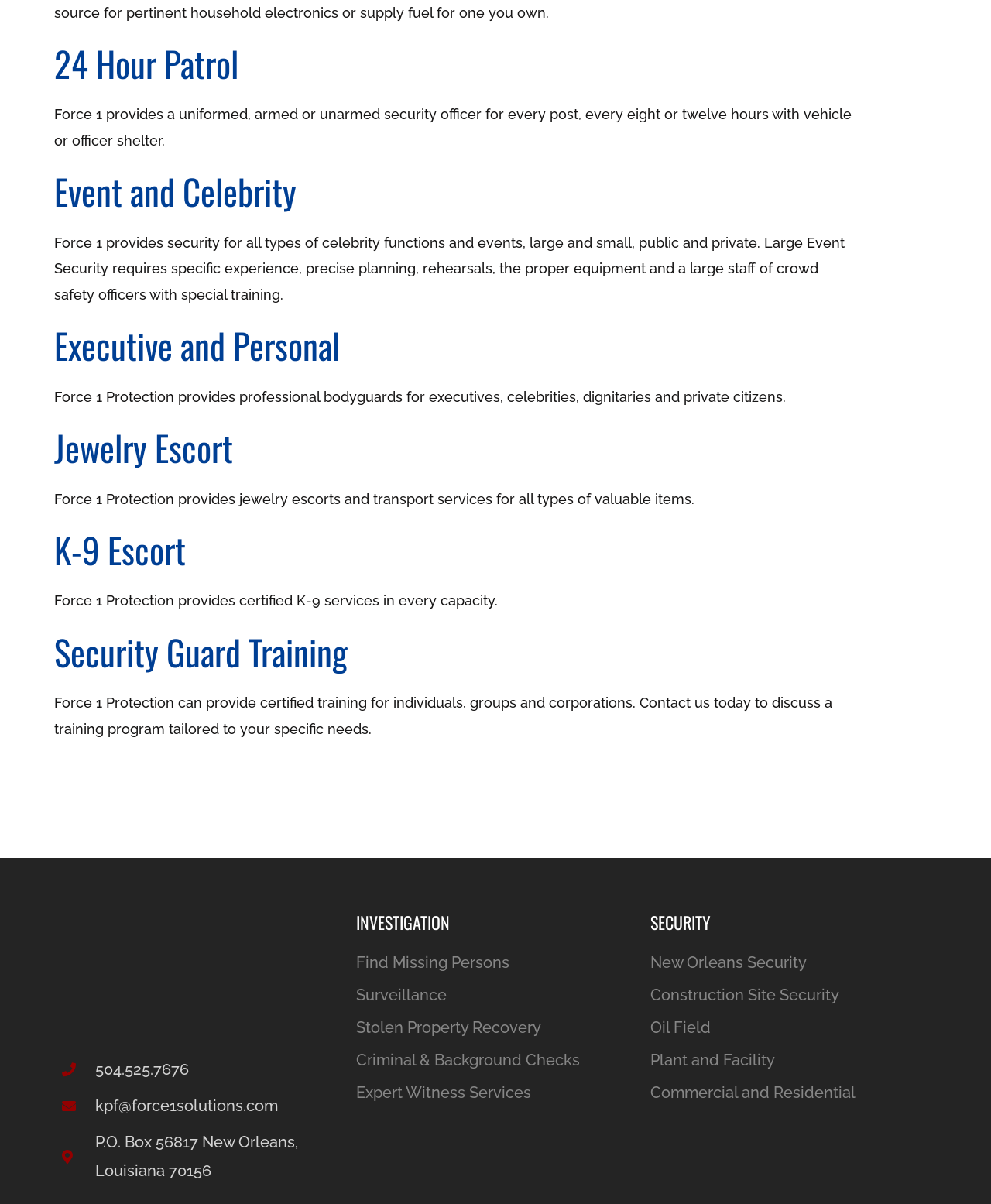Please locate the bounding box coordinates of the element that should be clicked to complete the given instruction: "Explore Construction Site Security".

[0.656, 0.815, 0.937, 0.839]